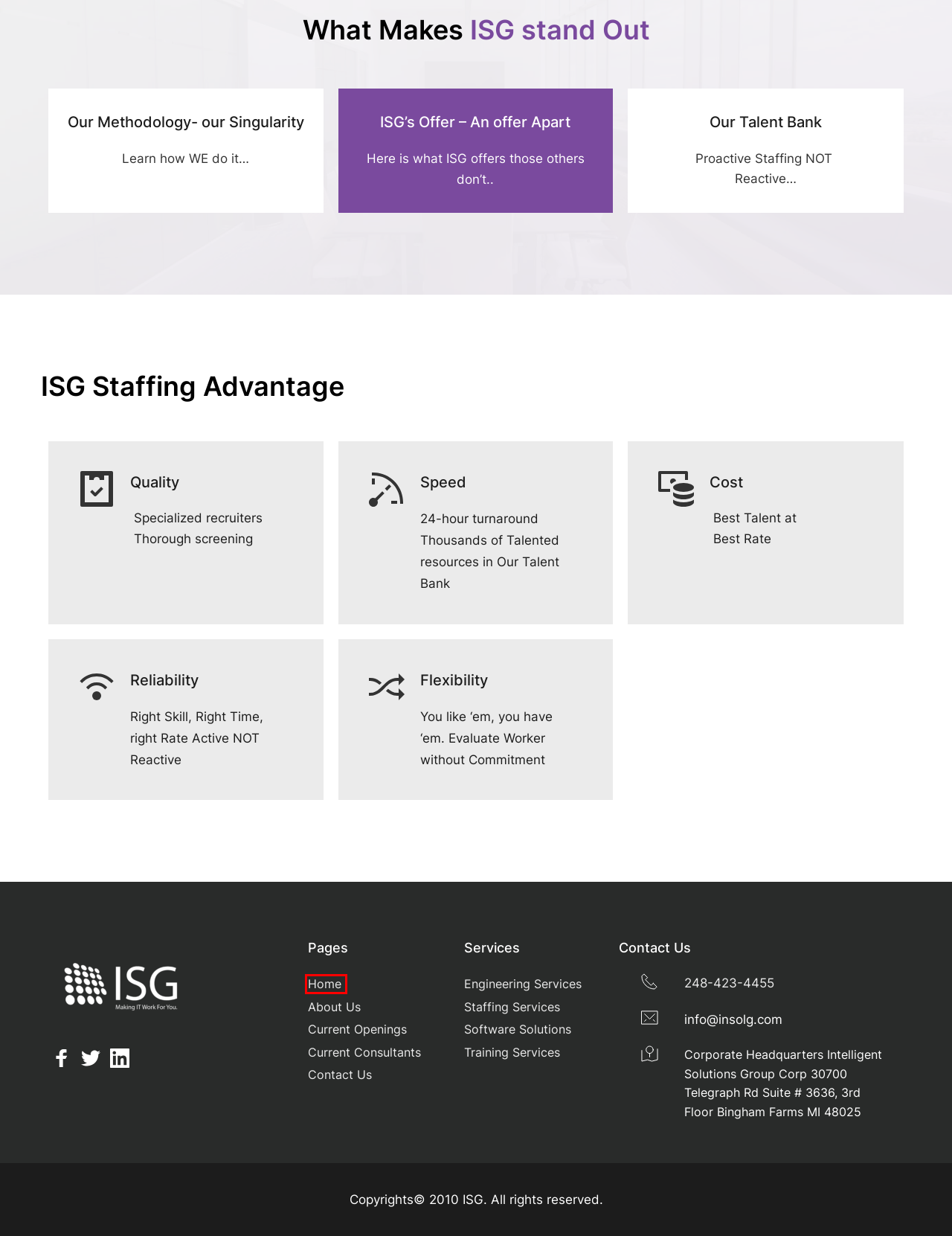You have a screenshot of a webpage where a red bounding box highlights a specific UI element. Identify the description that best matches the resulting webpage after the highlighted element is clicked. The choices are:
A. Making IT Work For You – Helping clients with Software and digital transformations
B. Training Services – Making IT Work For You
C. Engineering Services – Making IT Work For You
D. Our Methodology- our Singularity – Making IT Work For You
E. Software Solutions – Making IT Work For You
F. Staffing Services – Making IT Work For You
G. Current openings – Making IT Work For You
H. Our Talent Bank – Making IT Work For You

A